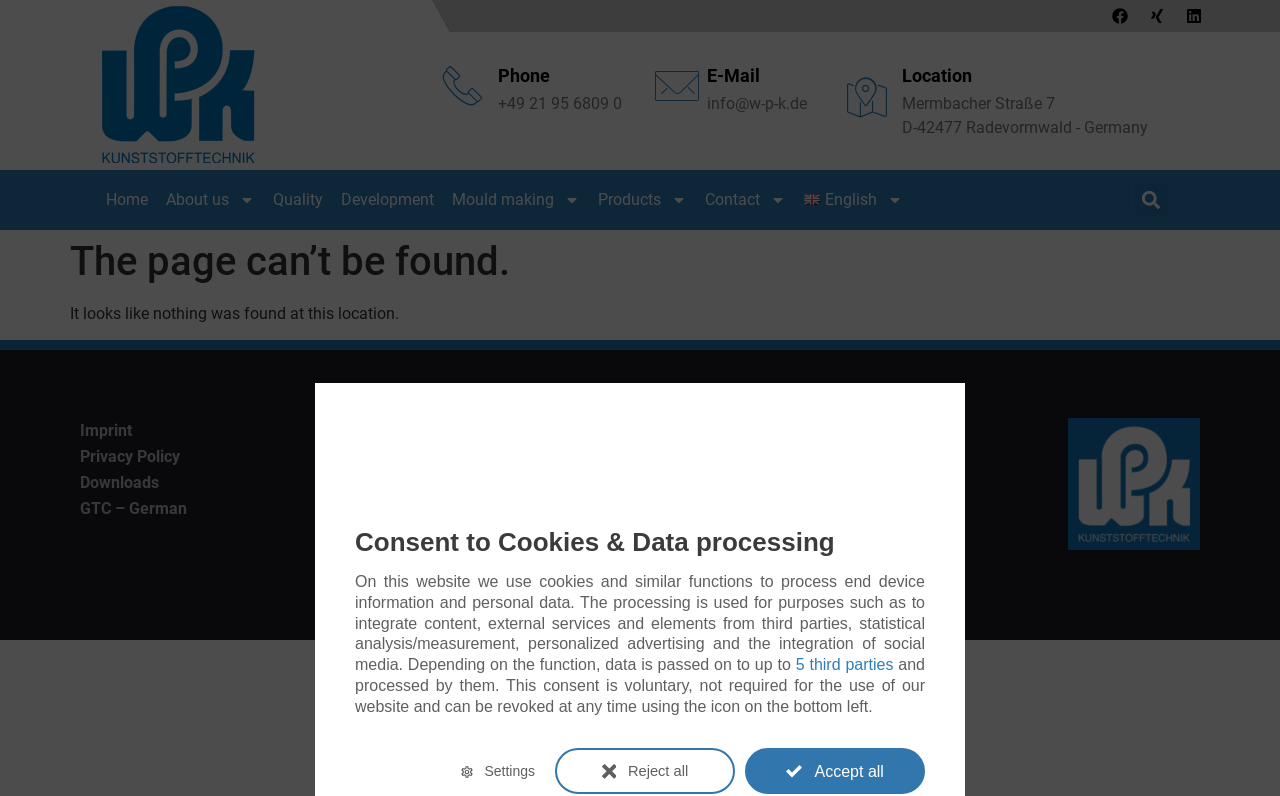Can you identify the bounding box coordinates of the clickable region needed to carry out this instruction: 'Search for something'? The coordinates should be four float numbers within the range of 0 to 1, stated as [left, top, right, bottom].

[0.868, 0.23, 0.912, 0.271]